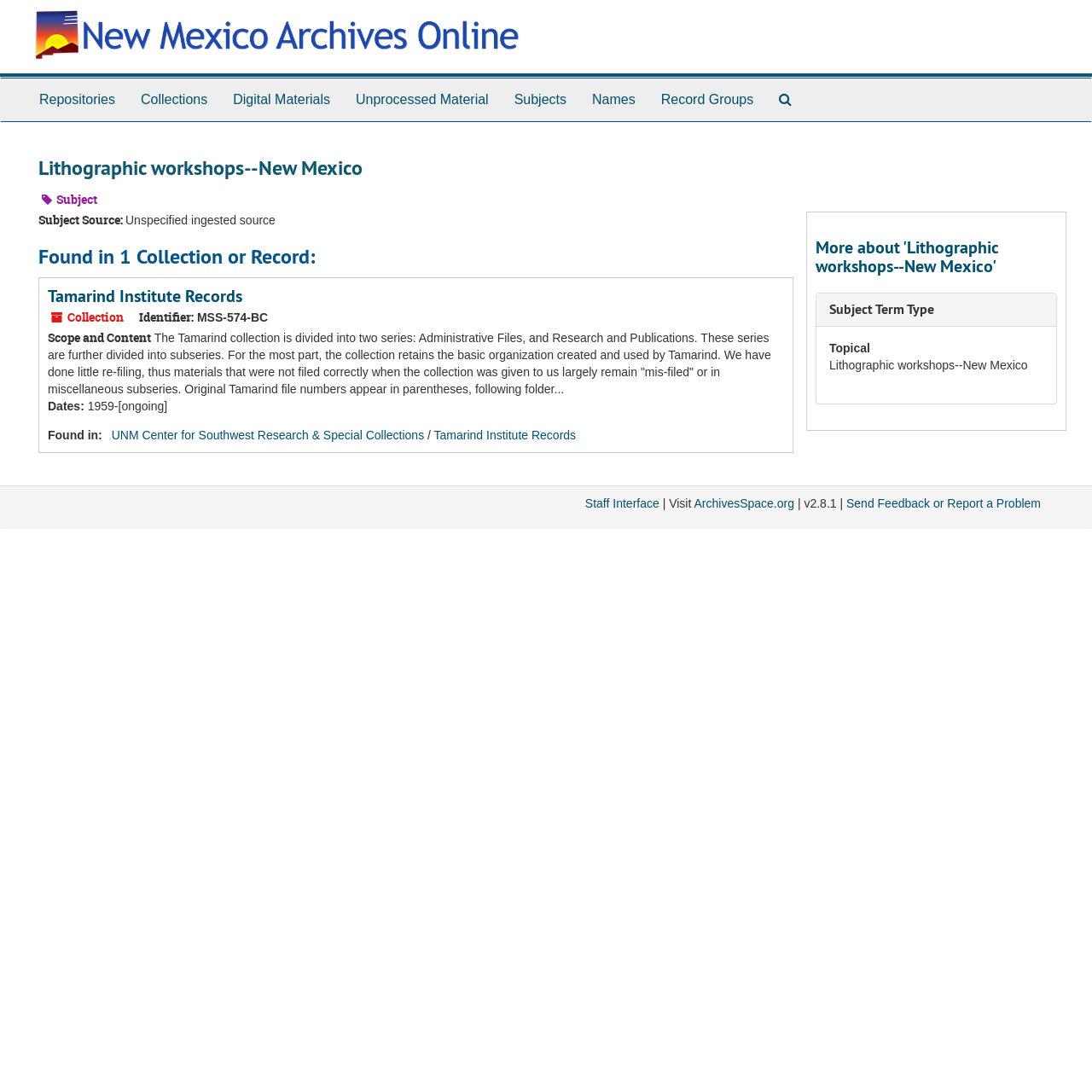Locate the bounding box coordinates of the area you need to click to fulfill this instruction: 'Explore the 'Exhibits' section'. The coordinates must be in the form of four float numbers ranging from 0 to 1: [left, top, right, bottom].

None